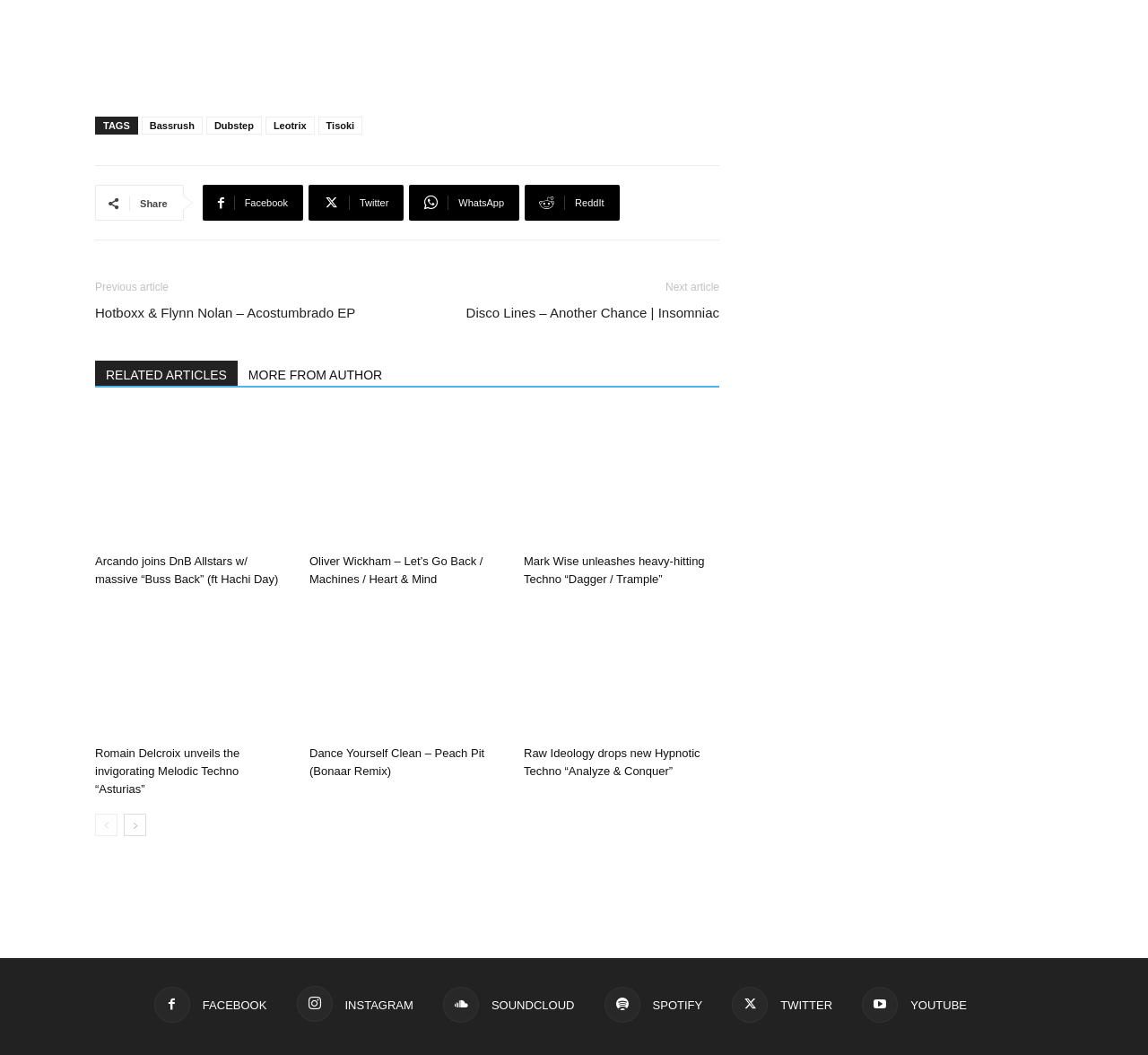What is the purpose of the links at the bottom of the page? Observe the screenshot and provide a one-word or short phrase answer.

Social media links